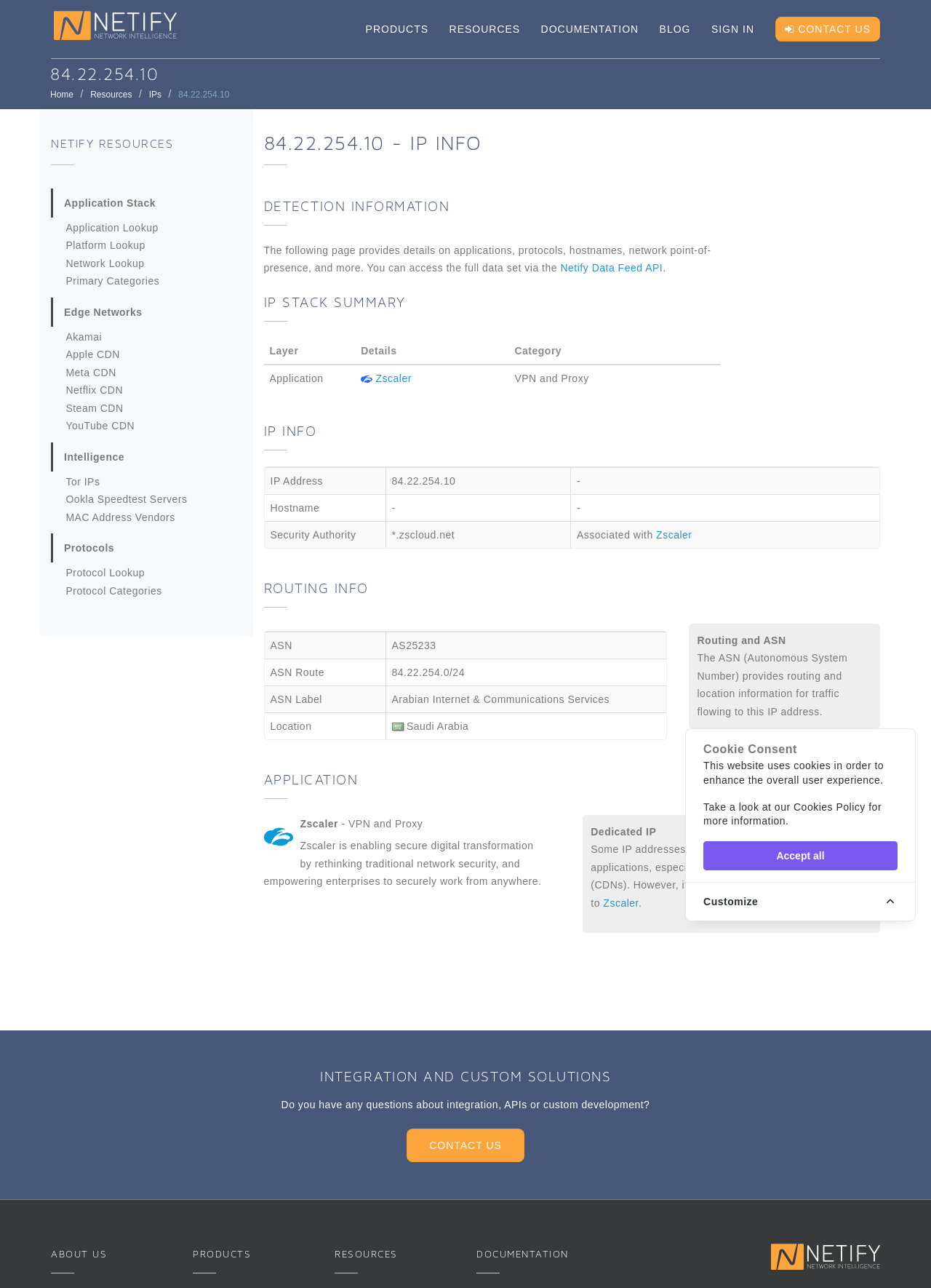What is the location of the ASN (Autonomous System Number)?
Using the image as a reference, deliver a detailed and thorough answer to the question.

The location of the ASN (Autonomous System Number) can be found in the 'ROUTING INFO' section, under the 'Location' column, which displays 'Saudi Arabia'.